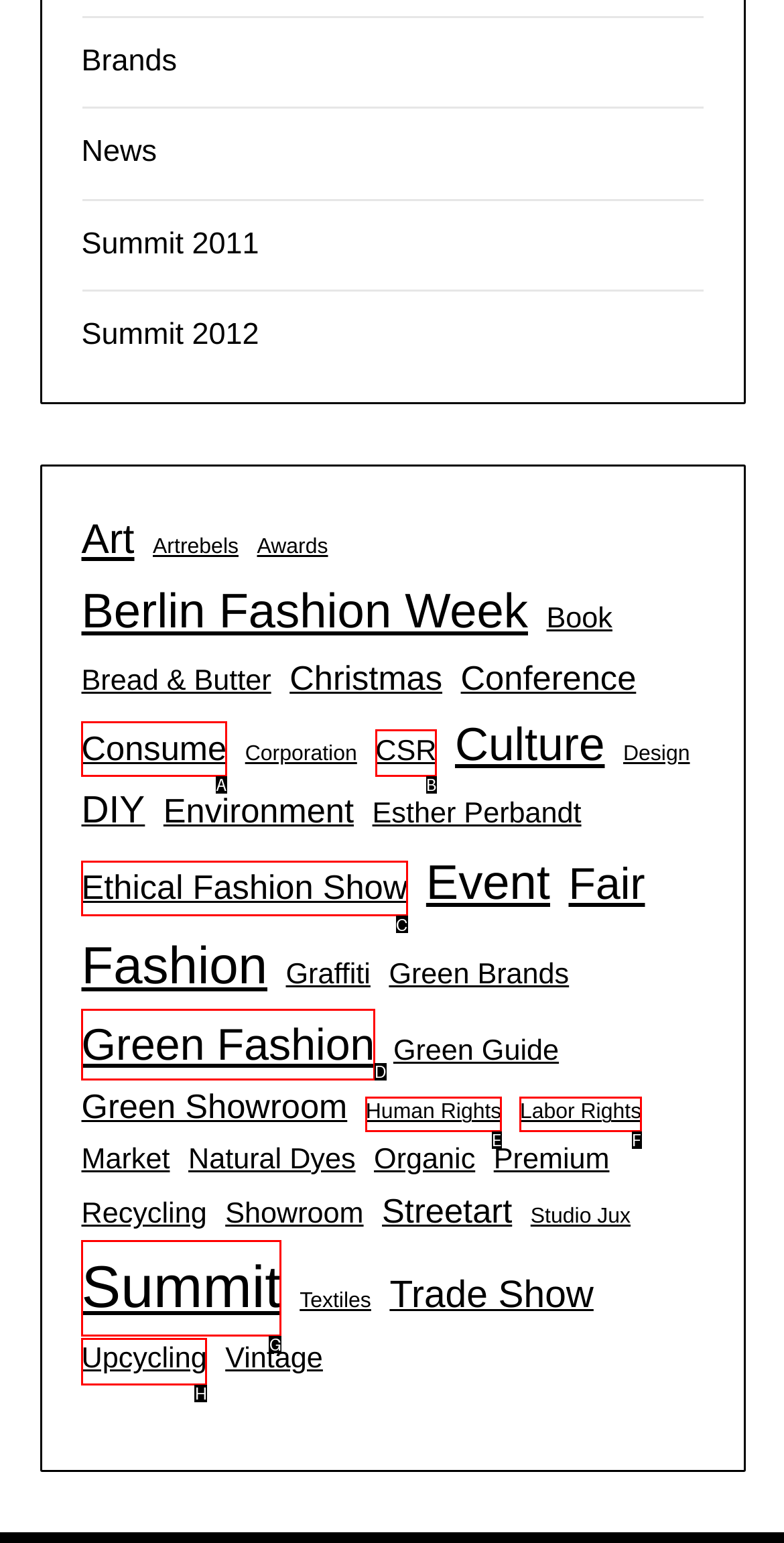Which UI element's letter should be clicked to achieve the task: Learn about Green Fashion
Provide the letter of the correct choice directly.

D